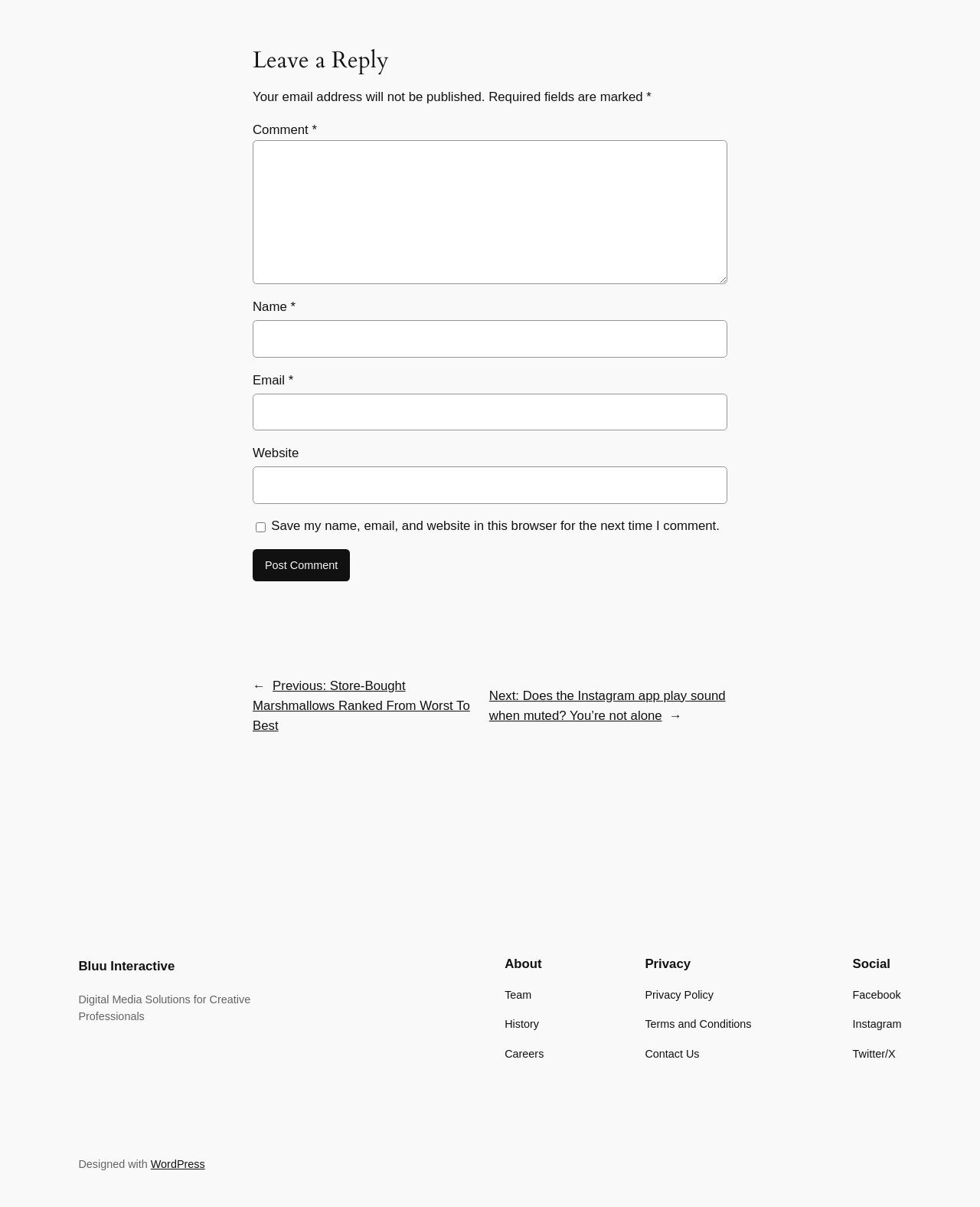Locate the bounding box coordinates of the element I should click to achieve the following instruction: "Enter your name".

[0.258, 0.265, 0.742, 0.296]